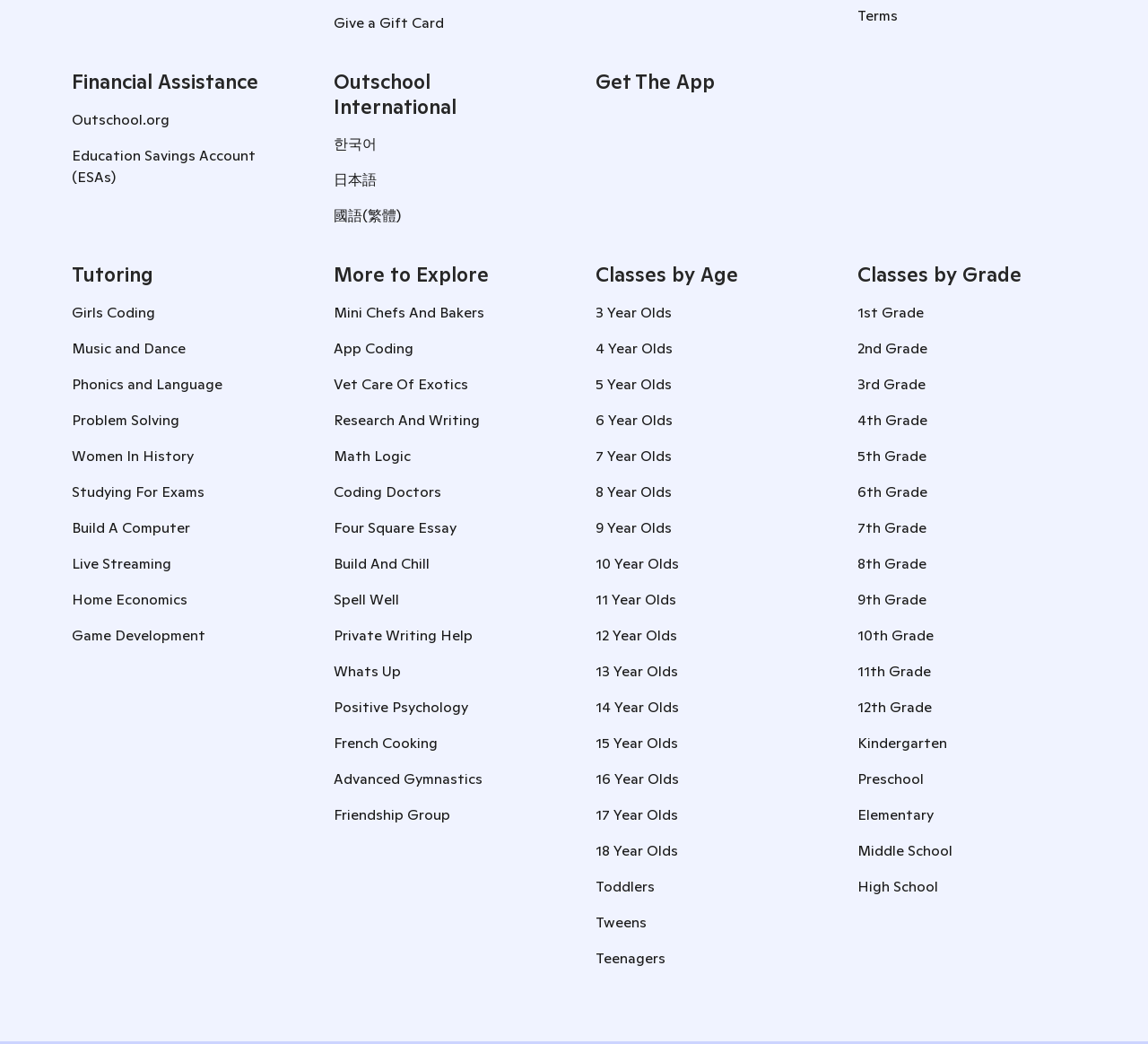Using the element description: "Education Savings Account (ESAs)", determine the bounding box coordinates. The coordinates should be in the format [left, top, right, bottom], with values between 0 and 1.

[0.062, 0.139, 0.253, 0.18]